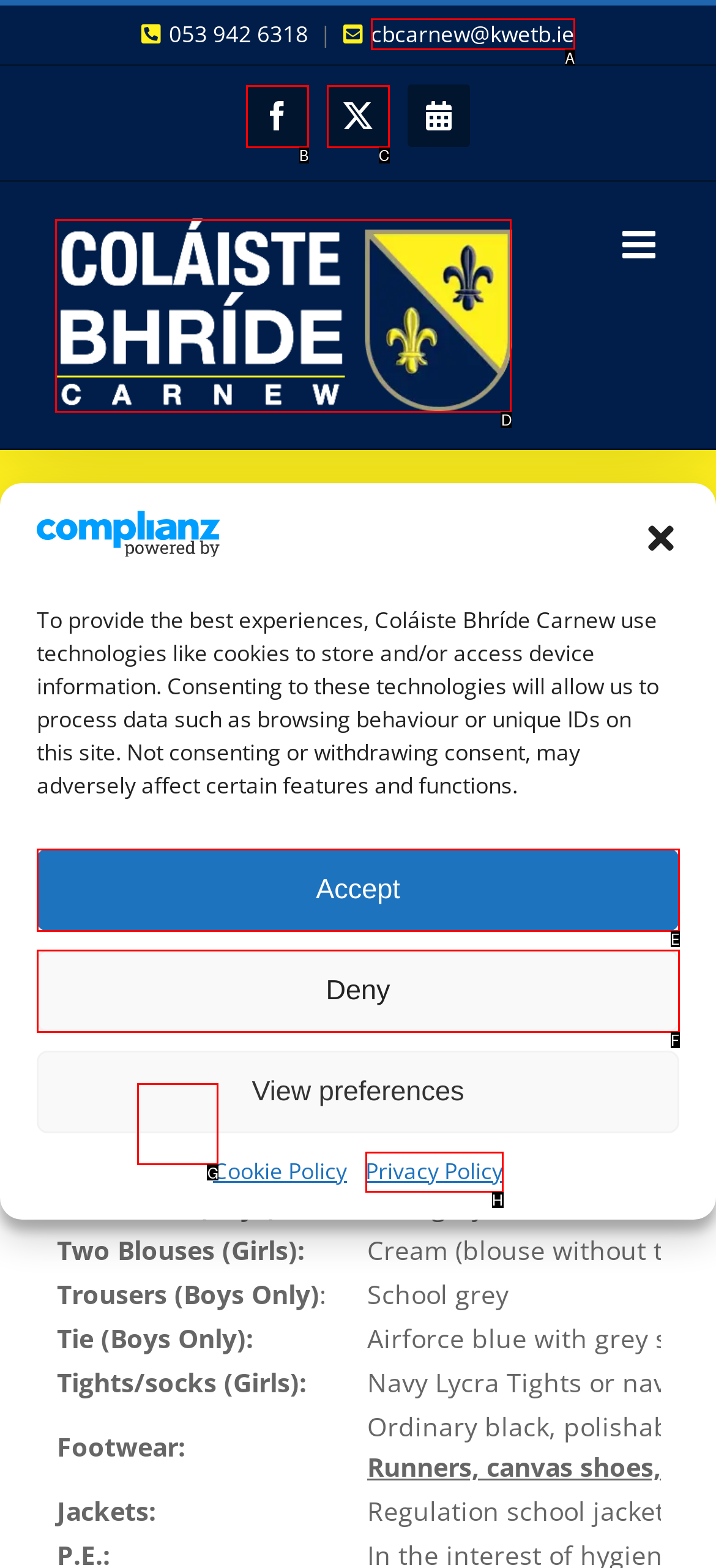For the task: Go to top of the page, specify the letter of the option that should be clicked. Answer with the letter only.

G